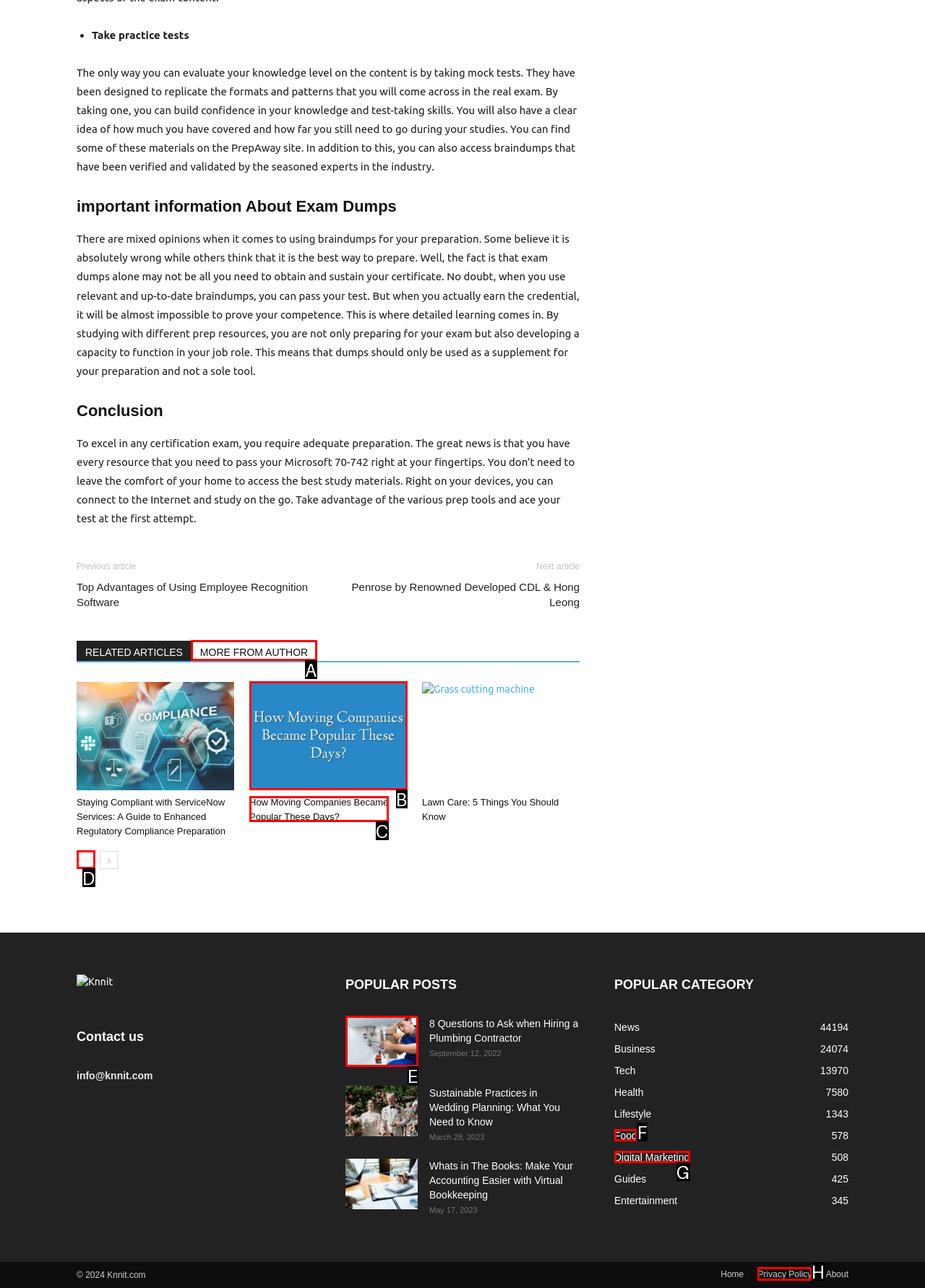Identify the option that corresponds to the given description: MORE FROM AUTHOR. Reply with the letter of the chosen option directly.

A